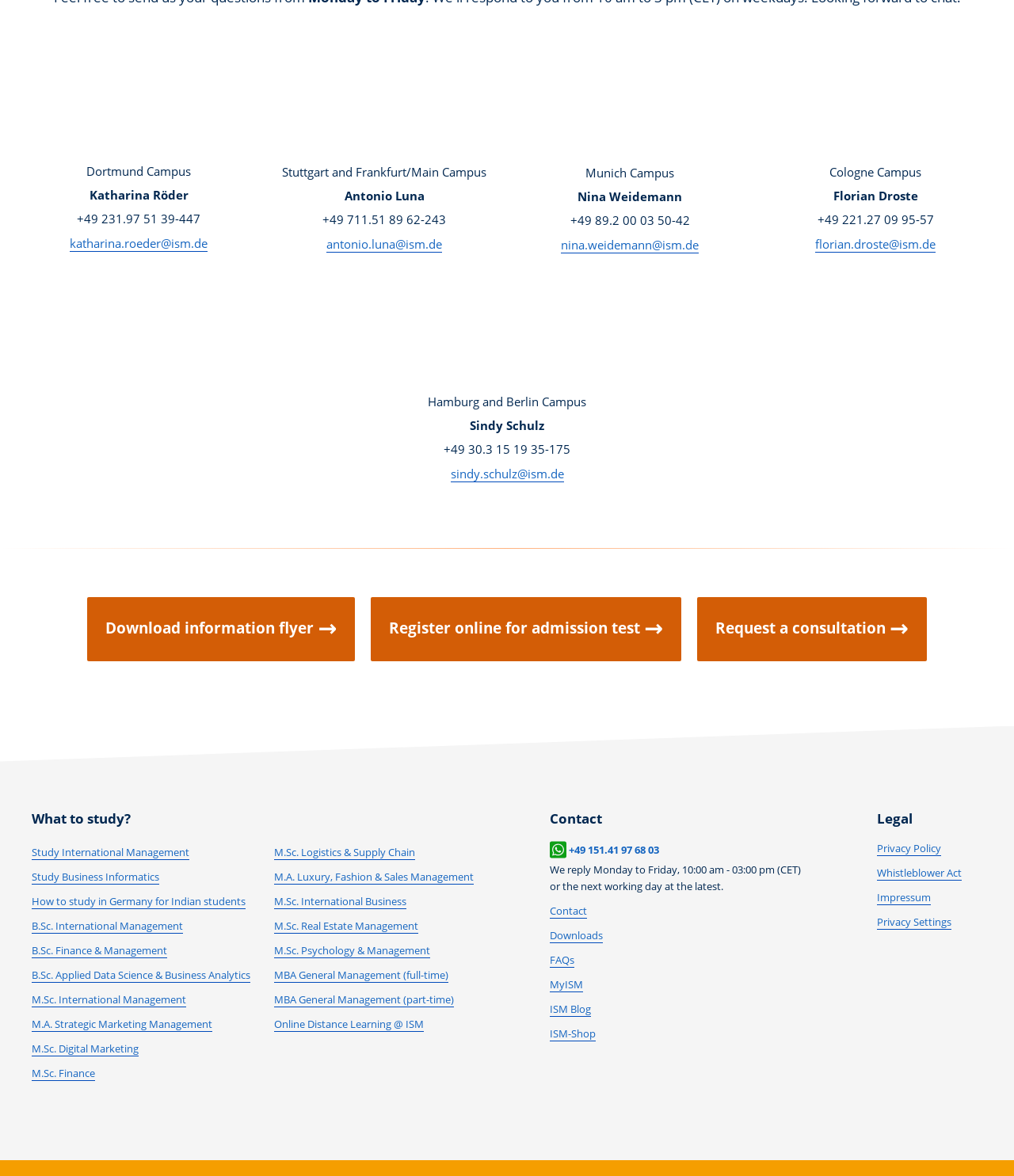Identify the bounding box coordinates for the UI element described as: "sindy.schulz@ism.de".

[0.444, 0.396, 0.556, 0.41]